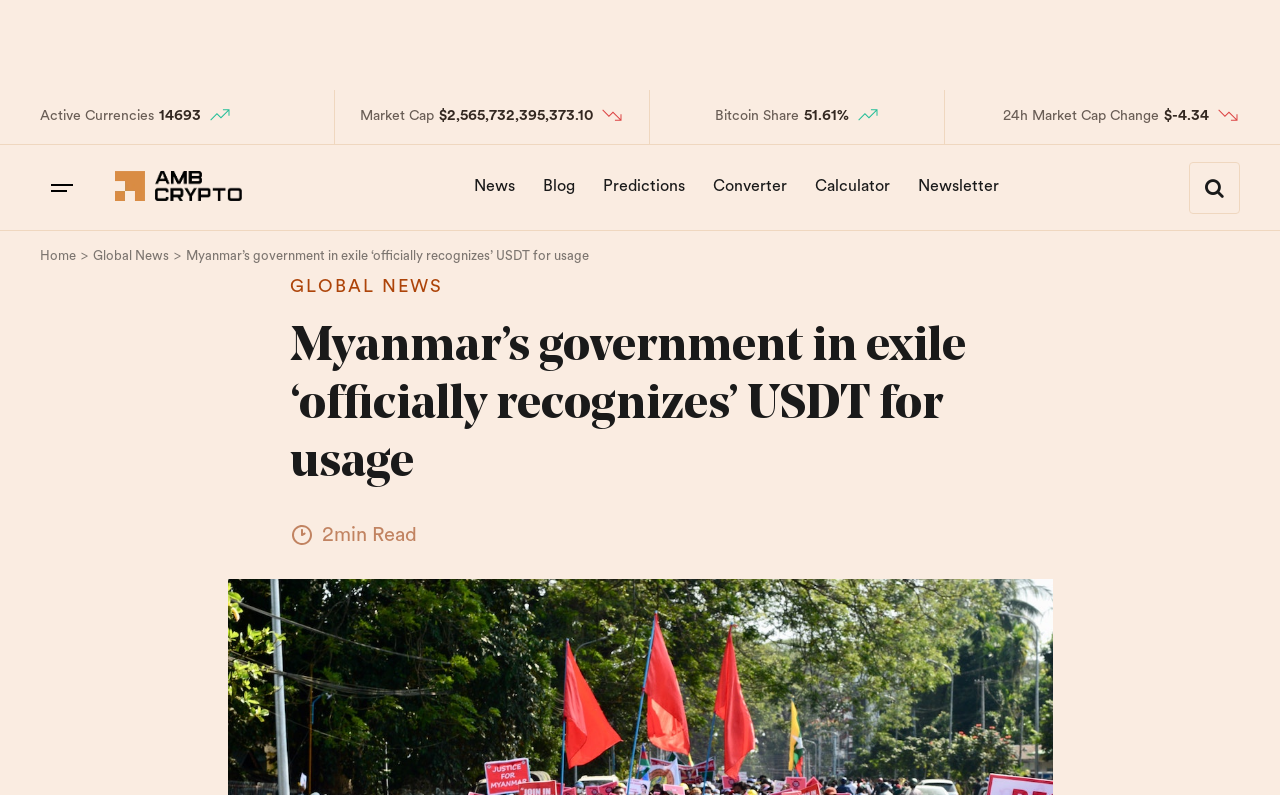Highlight the bounding box coordinates of the element that should be clicked to carry out the following instruction: "Read the article about Myanmar’s government in exile". The coordinates must be given as four float numbers ranging from 0 to 1, i.e., [left, top, right, bottom].

[0.227, 0.401, 0.773, 0.62]